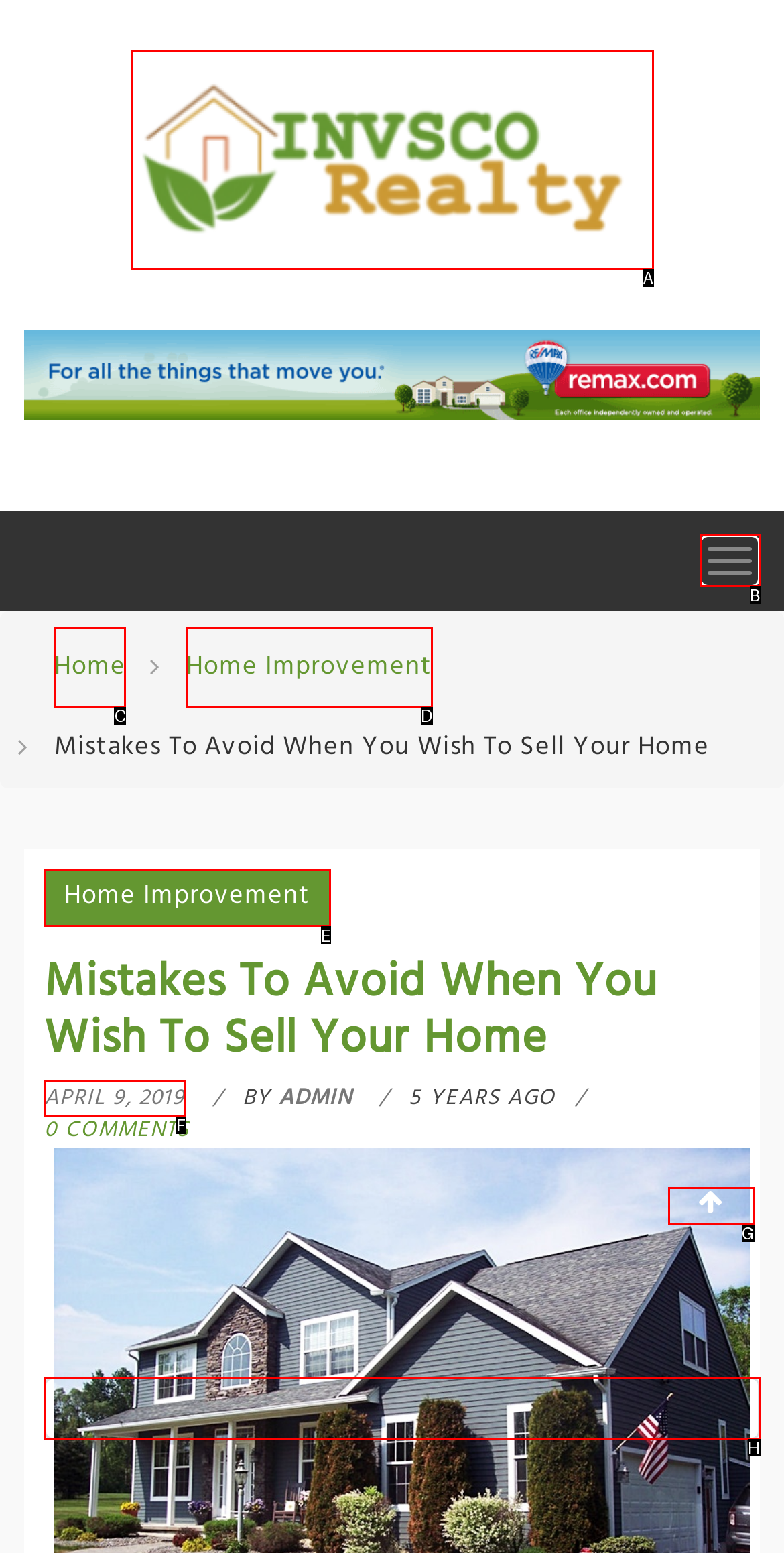Tell me which one HTML element best matches the description: parent_node: Home Improvement Answer with the option's letter from the given choices directly.

H